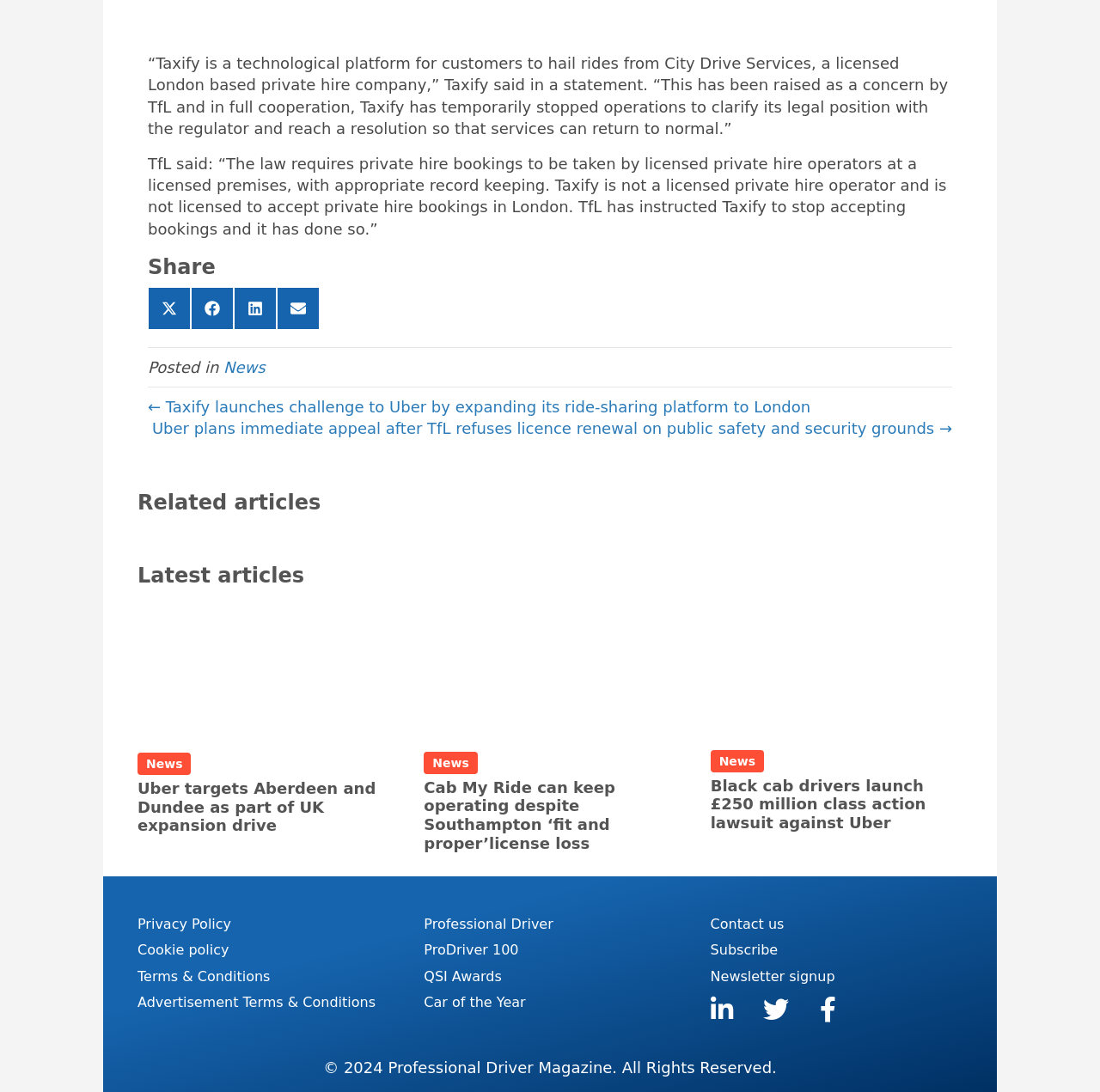Locate the bounding box coordinates of the clickable area needed to fulfill the instruction: "Share on Twitter".

[0.134, 0.262, 0.173, 0.302]